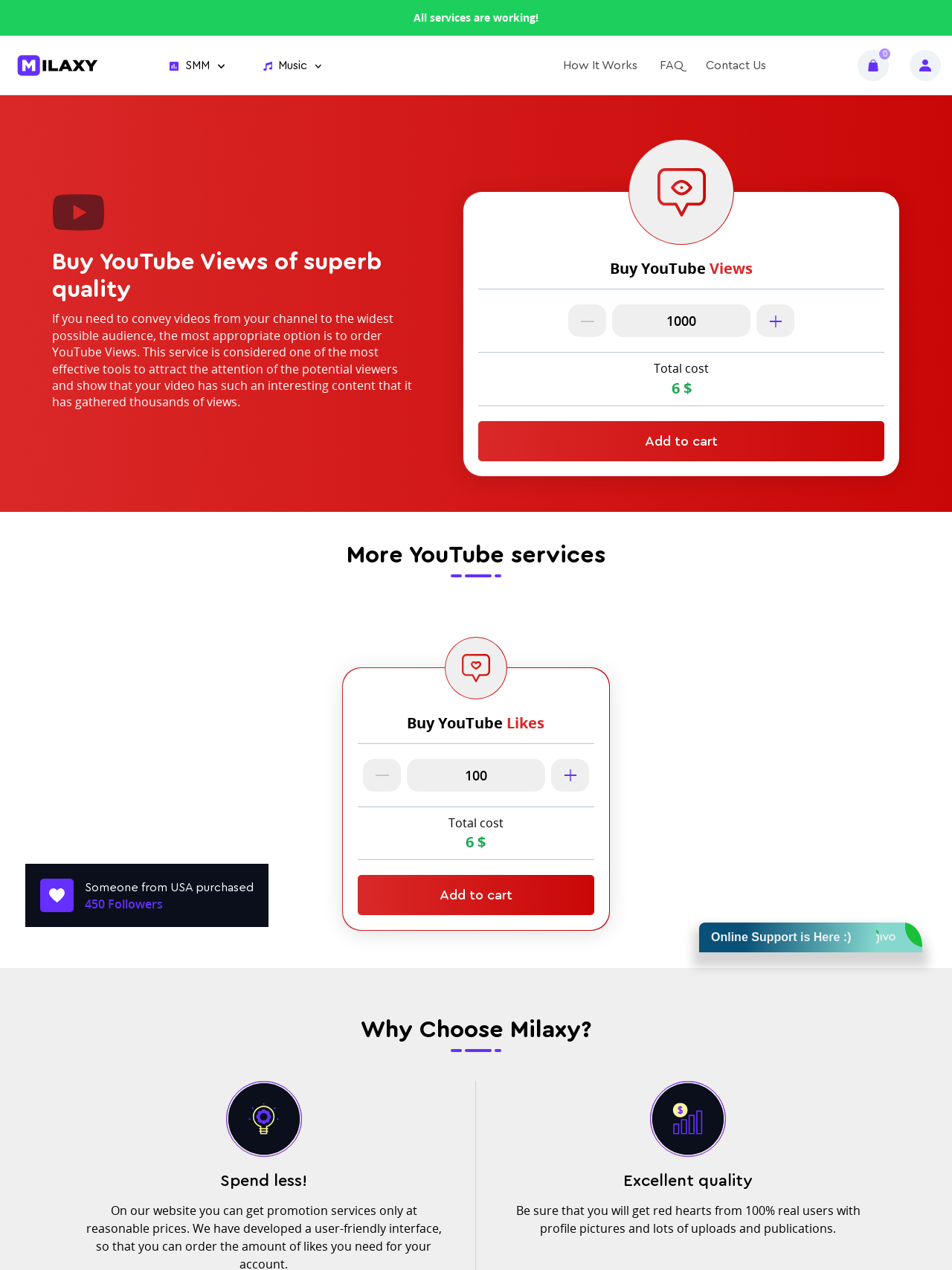Identify the bounding box coordinates for the UI element mentioned here: "How It Works". Provide the coordinates as four float values between 0 and 1, i.e., [left, top, right, bottom].

[0.591, 0.046, 0.67, 0.057]